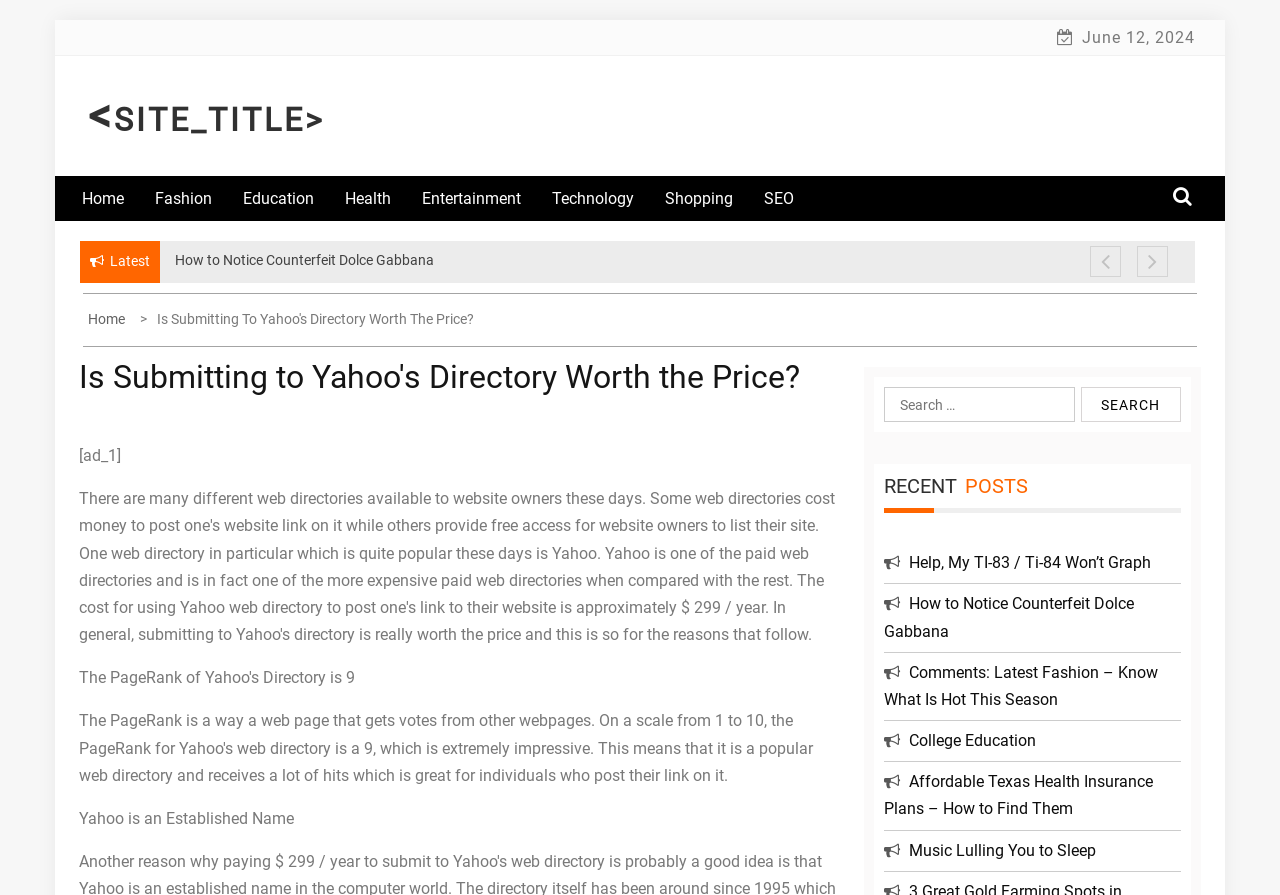Please locate and retrieve the main header text of the webpage.

Is Submitting to Yahoo's Directory Worth the Price?